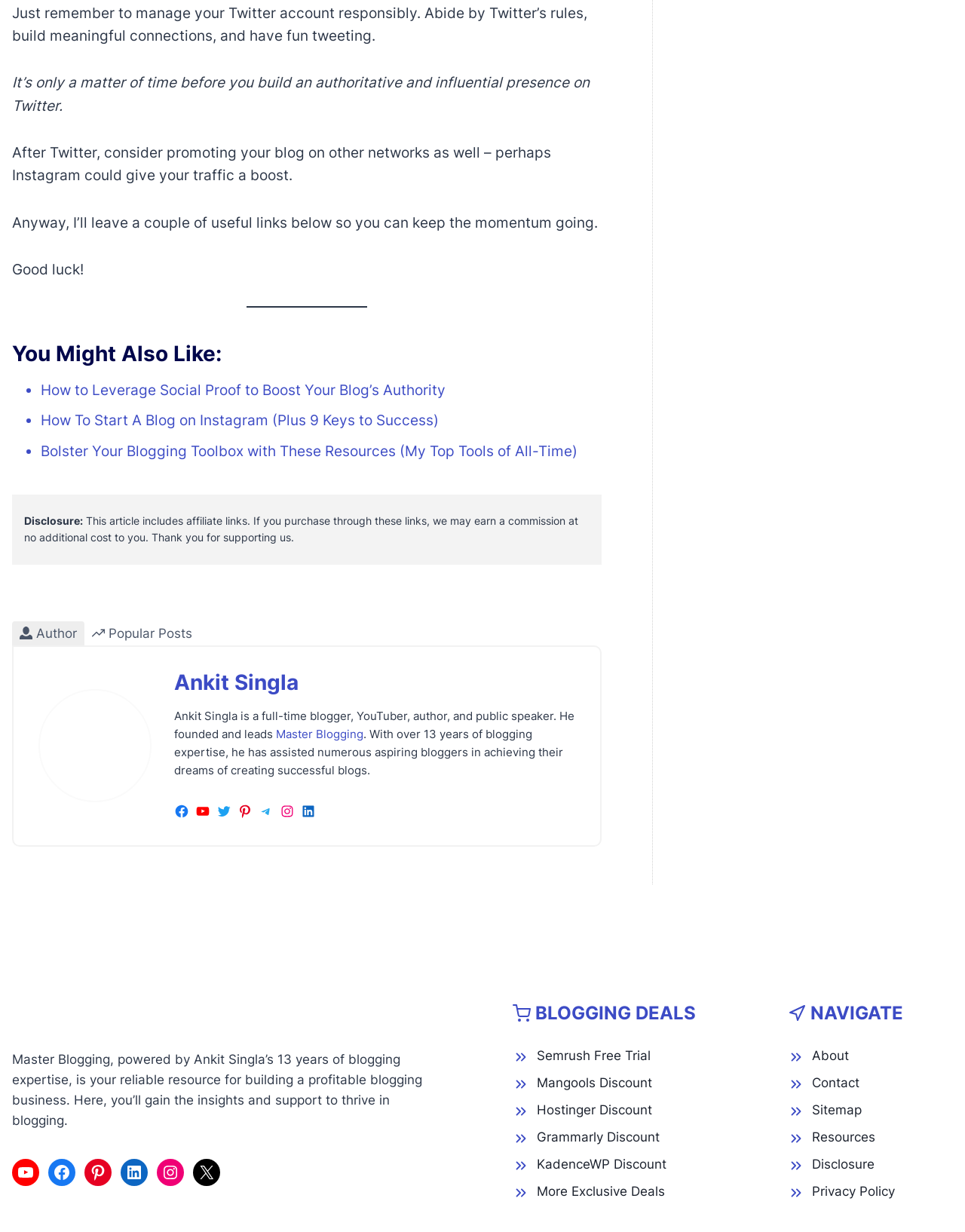How many social media links are available?
Using the image as a reference, answer the question in detail.

The number of social media links can be counted from the bottom section of the webpage, where there are links to YouTube, Facebook, Pinterest, LinkedIn, Instagram, and Twitter, making a total of 7 social media links.